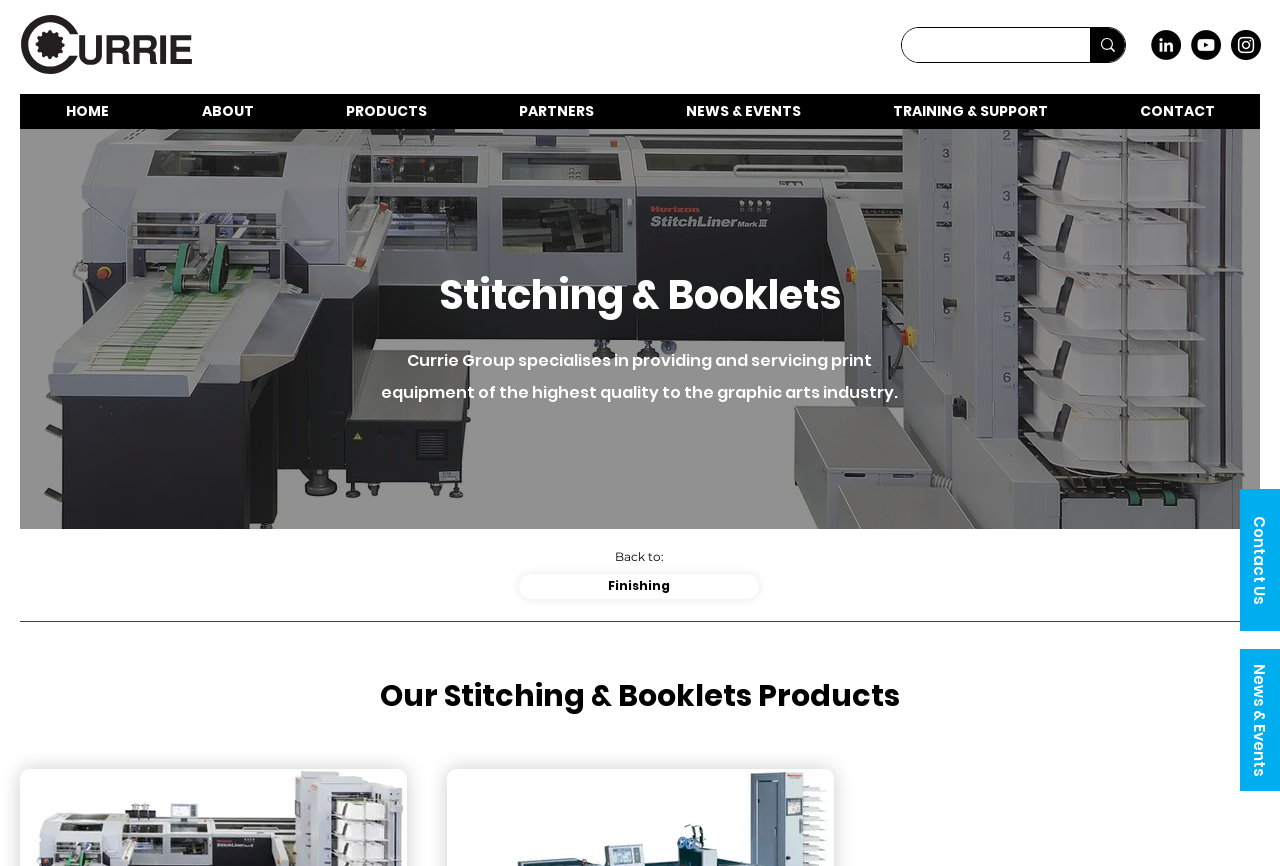Determine the bounding box coordinates for the clickable element required to fulfill the instruction: "view News & Events". Provide the coordinates as four float numbers between 0 and 1, i.e., [left, top, right, bottom].

[0.969, 0.749, 1.0, 0.913]